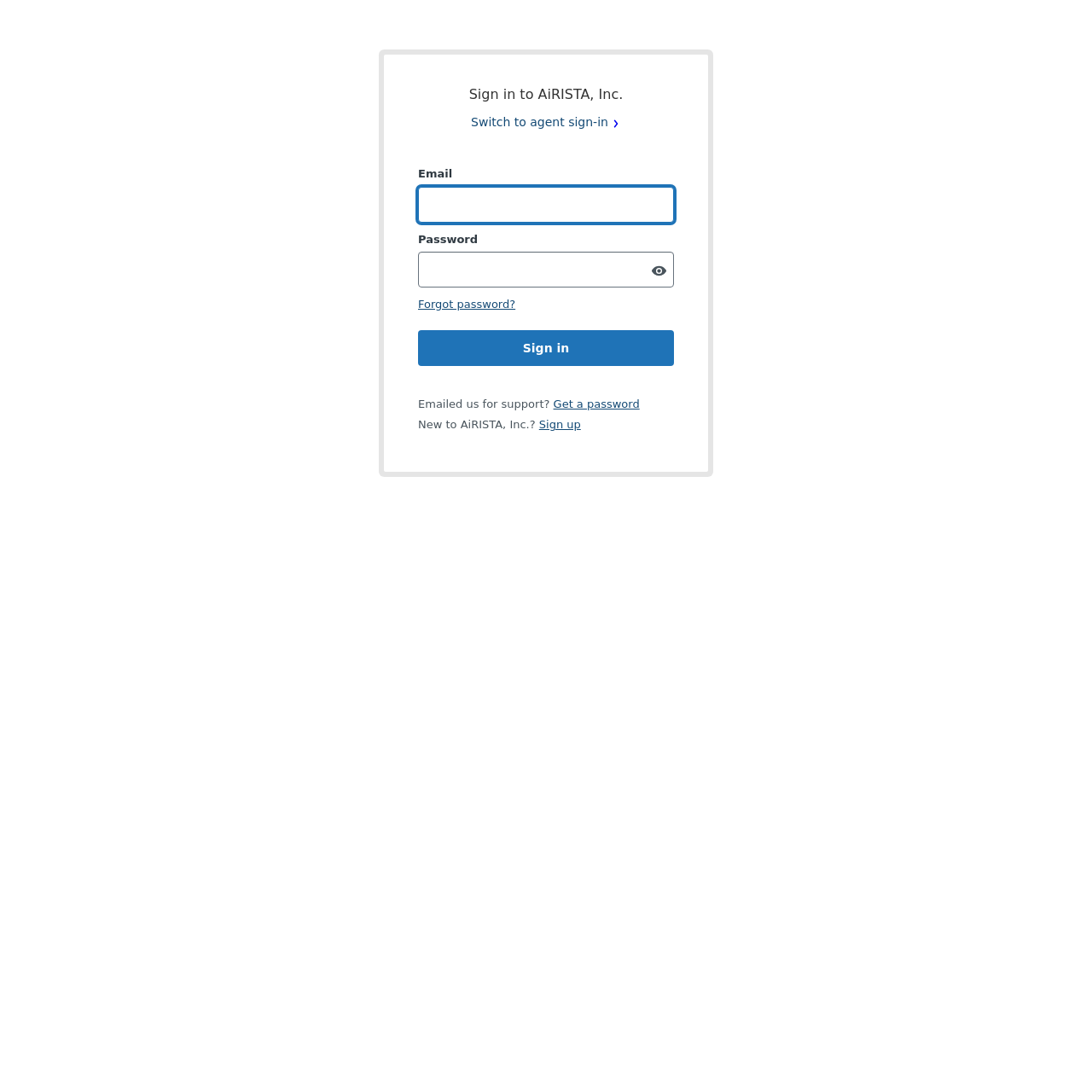Please analyze the image and give a detailed answer to the question:
What is required to sign in?

The webpage has input fields for email and password, both of which are marked as required. This indicates that users need to provide both email and password to sign in.